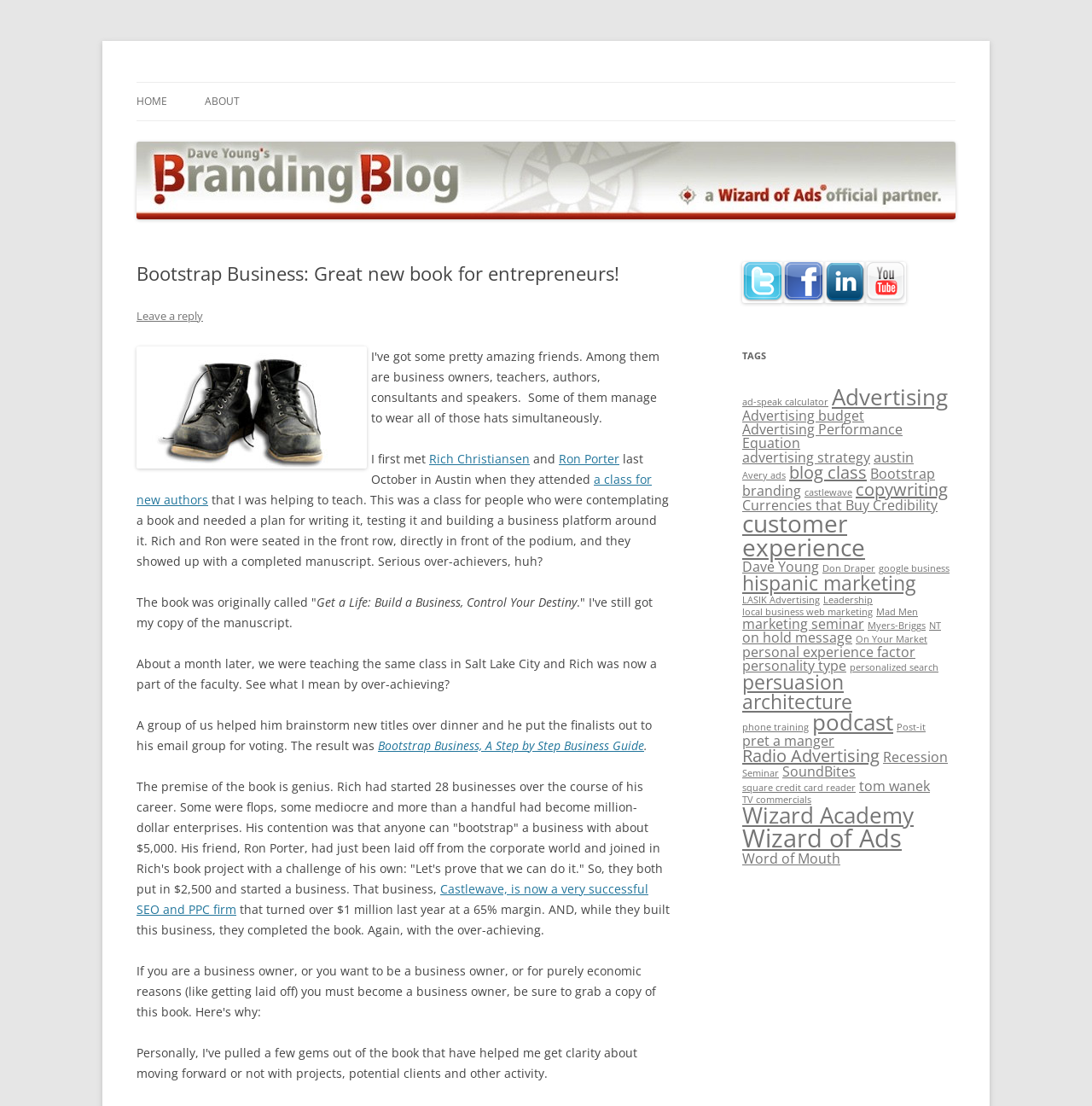What is the name of the blog?
Based on the image content, provide your answer in one word or a short phrase.

BrandingBlog